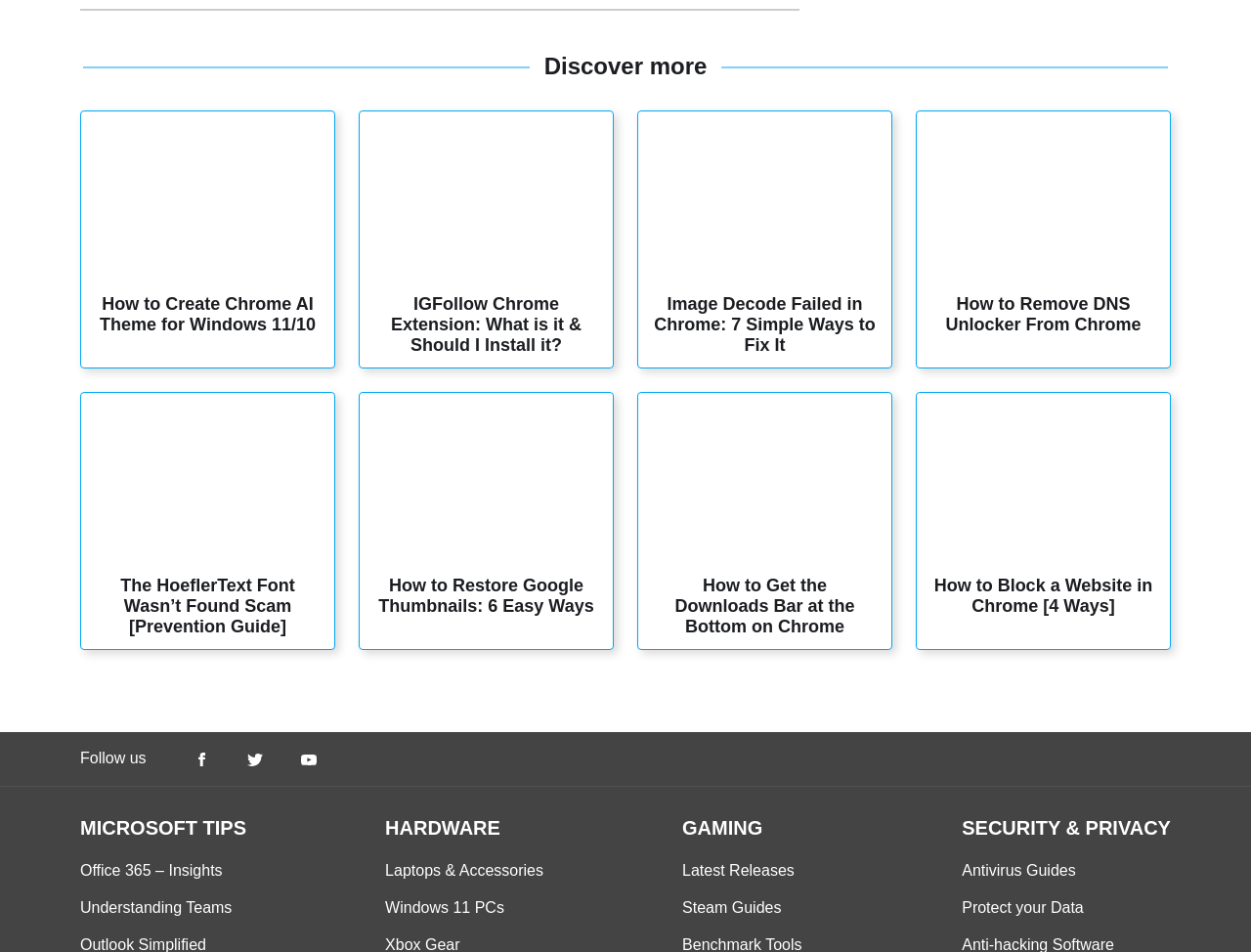Locate the bounding box coordinates of the item that should be clicked to fulfill the instruction: "Click on 'How to Create Chrome AI Theme for Windows 11/10'".

[0.077, 0.309, 0.255, 0.353]